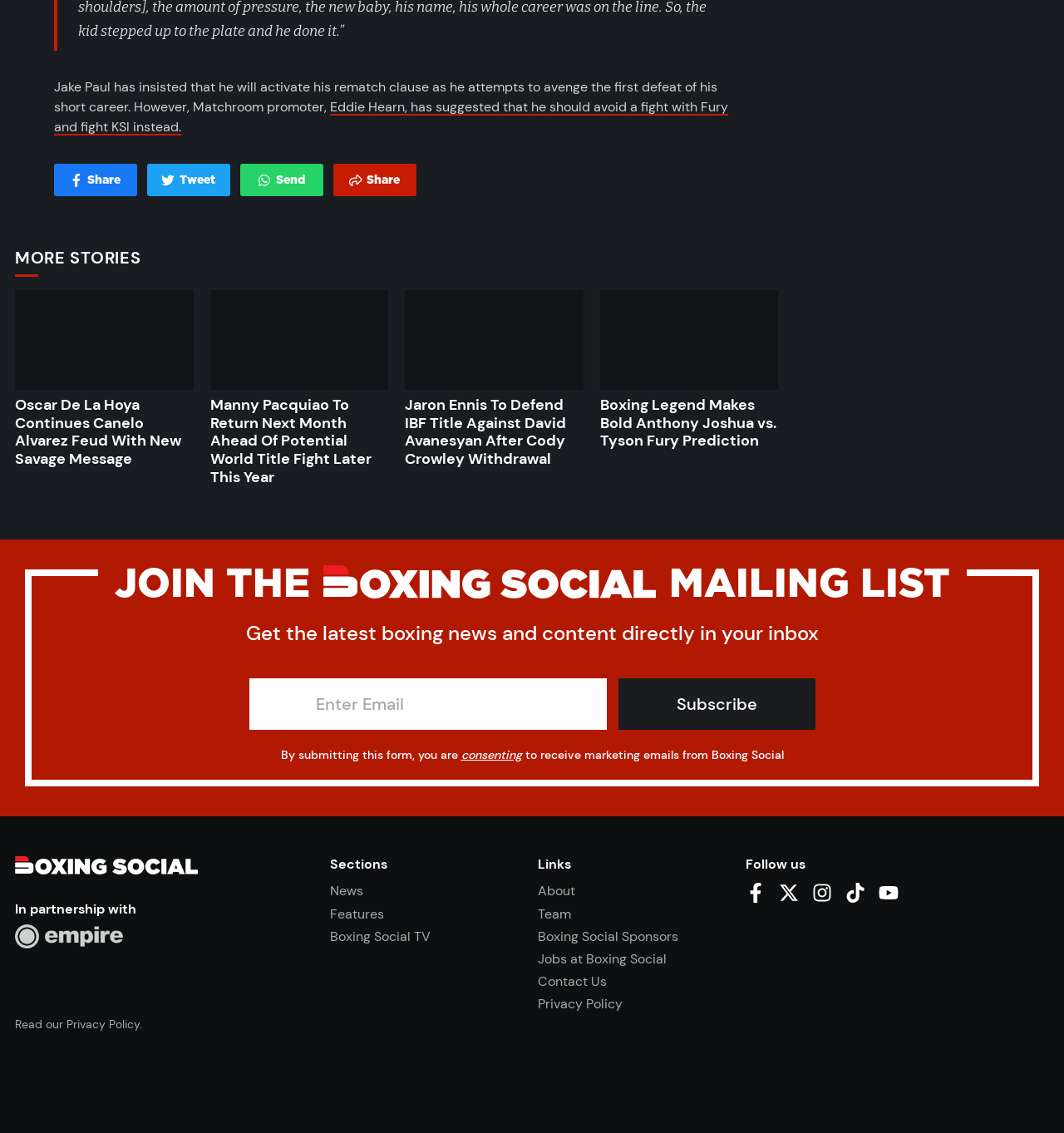Determine the bounding box coordinates for the HTML element mentioned in the following description: "Boxing Social TV". The coordinates should be a list of four floats ranging from 0 to 1, represented as [left, top, right, bottom].

[0.31, 0.819, 0.405, 0.834]